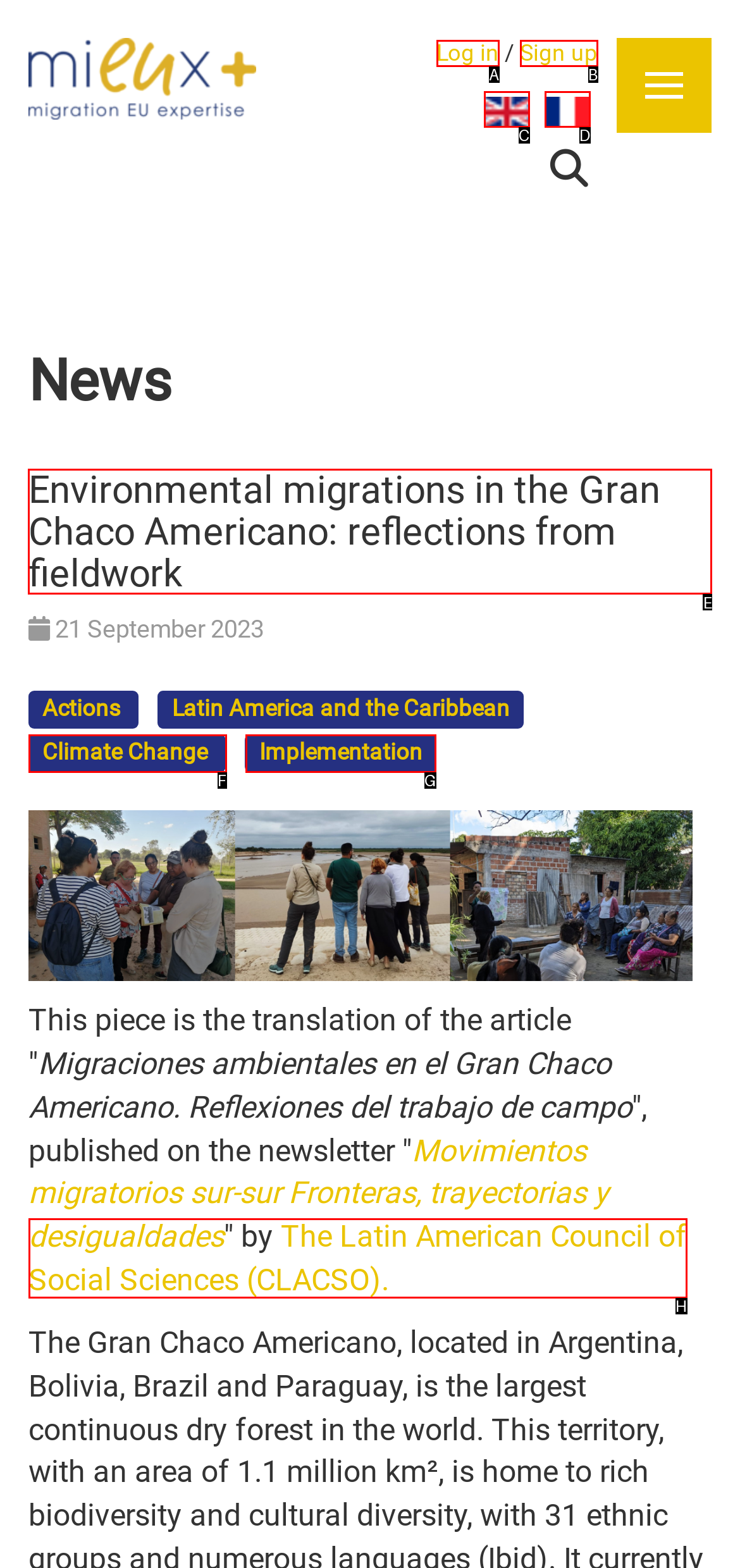Choose the HTML element that should be clicked to accomplish the task: Tweet about the content. Answer with the letter of the chosen option.

None